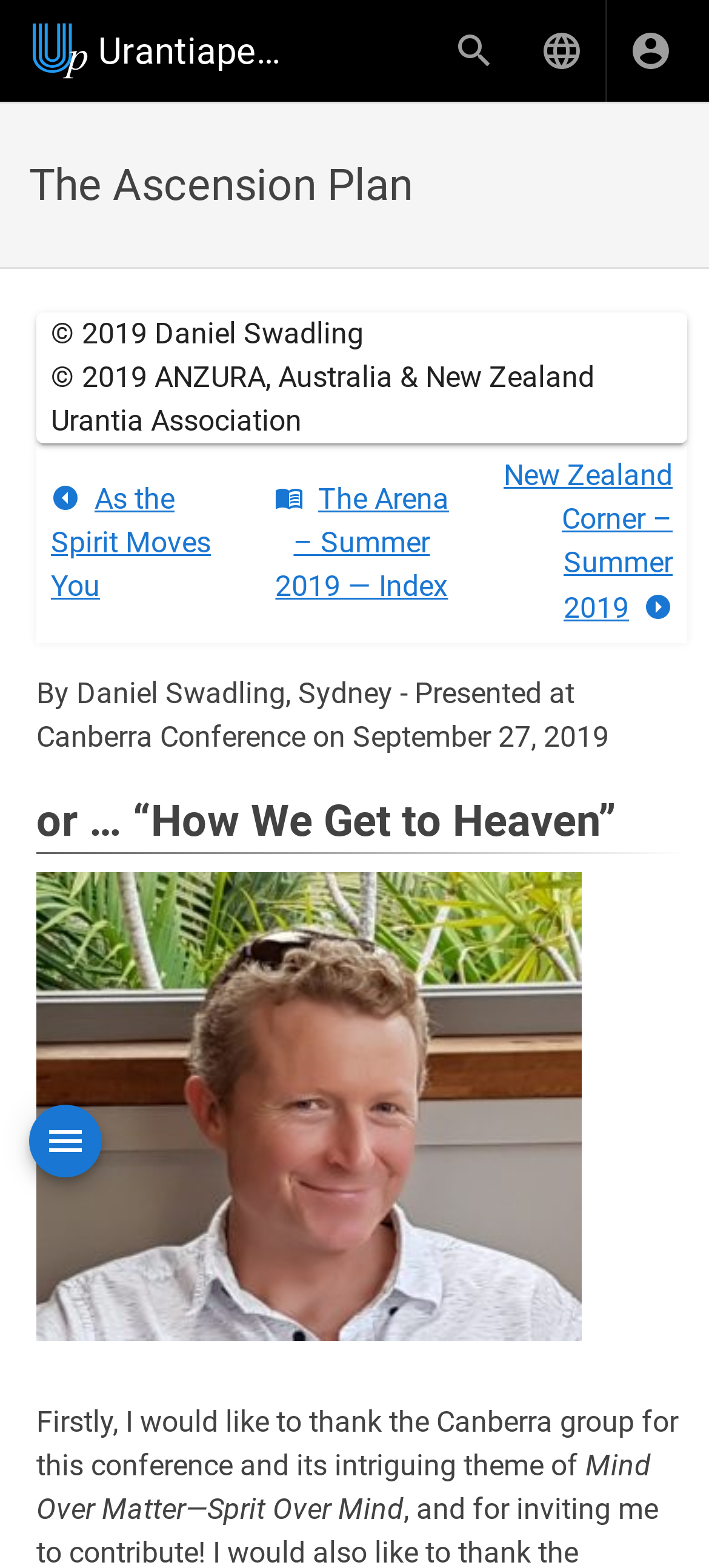How many links are in the table?
Look at the webpage screenshot and answer the question with a detailed explanation.

I counted the number of links within the table by looking at the LayoutTableCell elements, which contain links. There are three links: 'As the Spirit Moves You', 'The Arena – Summer 2019 — Index', and 'New Zealand Corner – Summer 2019'.